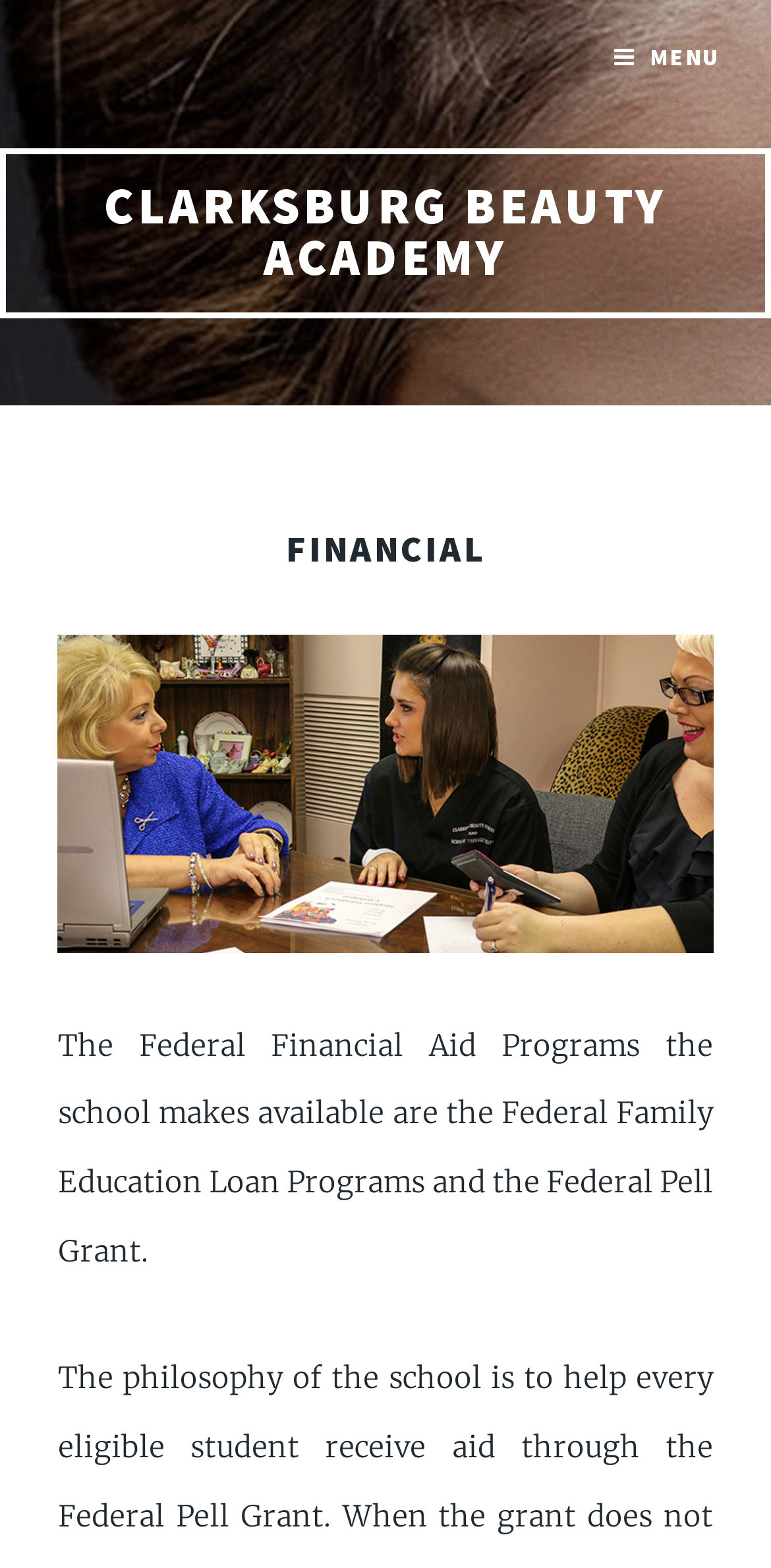Bounding box coordinates should be in the format (top-left x, top-left y, bottom-right x, bottom-right y) and all values should be floating point numbers between 0 and 1. Determine the bounding box coordinate for the UI element described as: Menu

[0.759, 0.014, 0.972, 0.059]